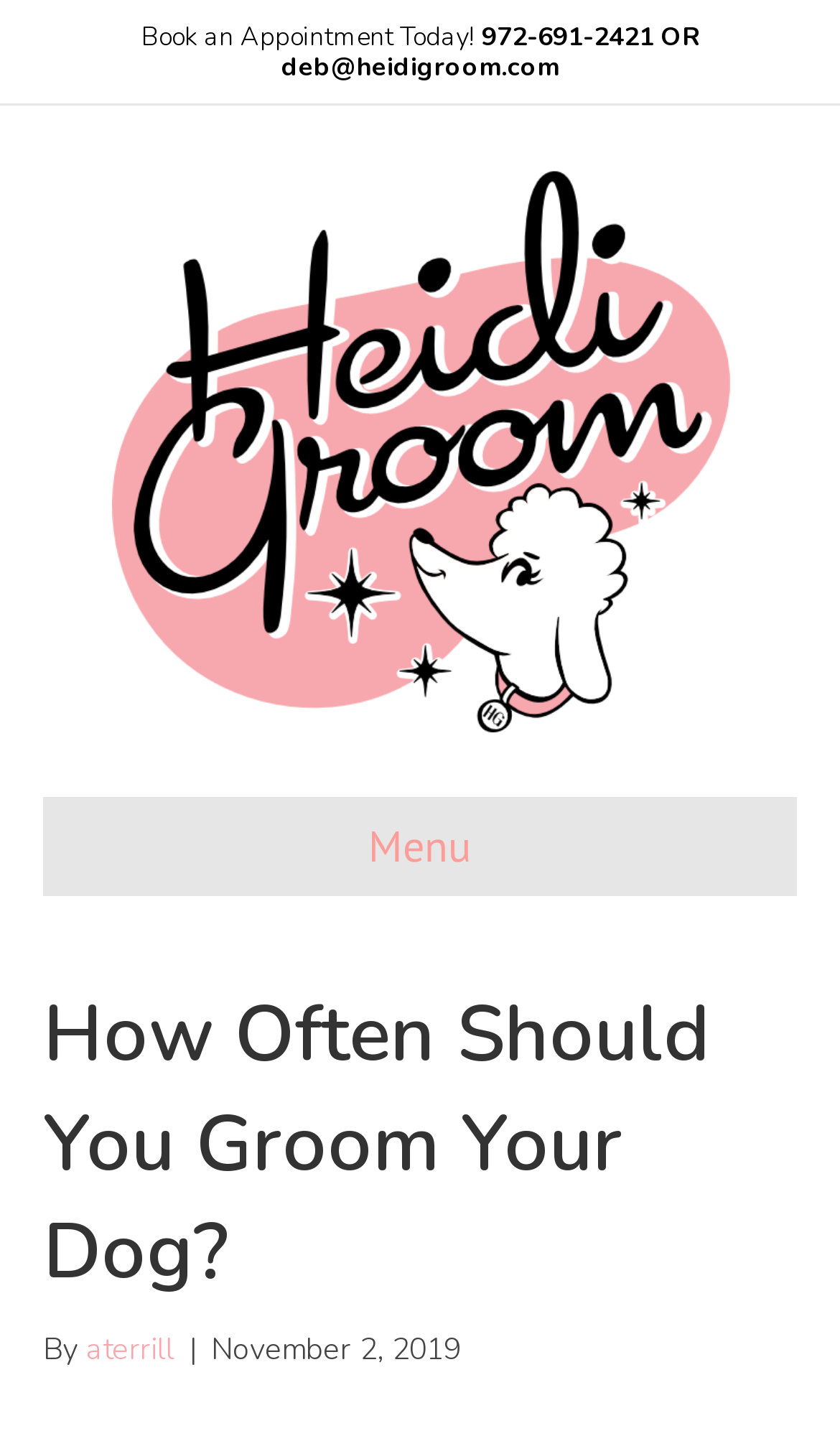What is the email address to contact Heidi Groom? Observe the screenshot and provide a one-word or short phrase answer.

deb@heidigroom.com